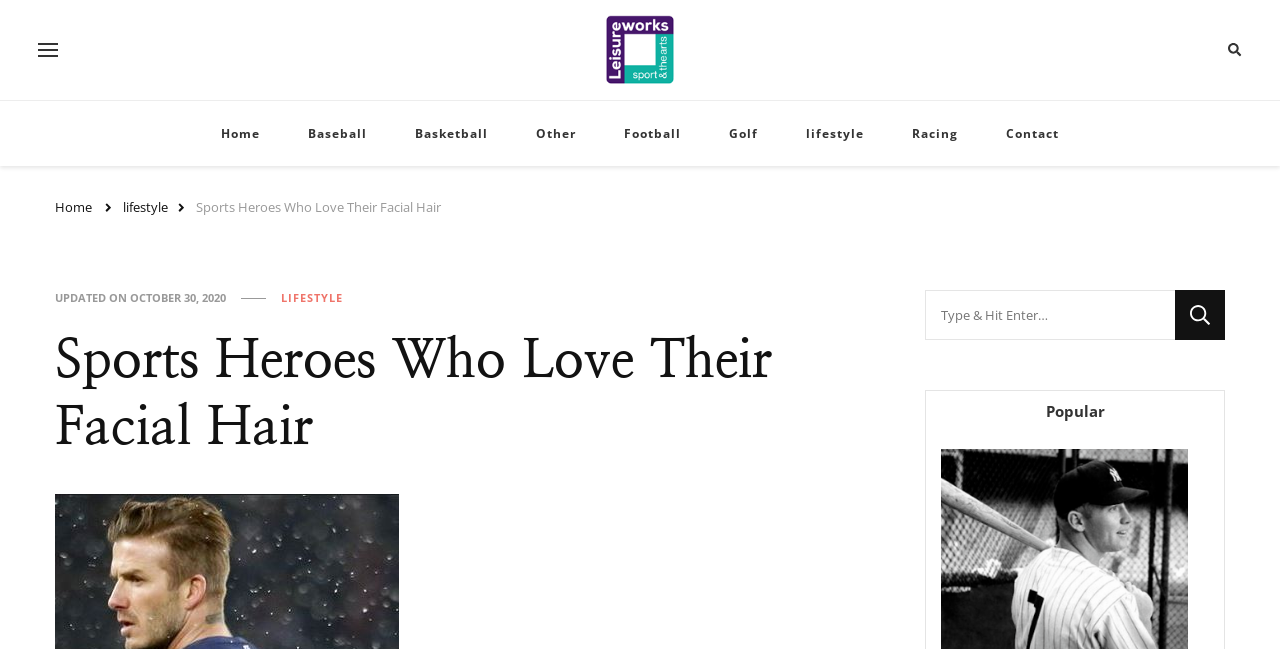Can you identify the bounding box coordinates of the clickable region needed to carry out this instruction: 'Search for something'? The coordinates should be four float numbers within the range of 0 to 1, stated as [left, top, right, bottom].

[0.723, 0.446, 0.918, 0.523]